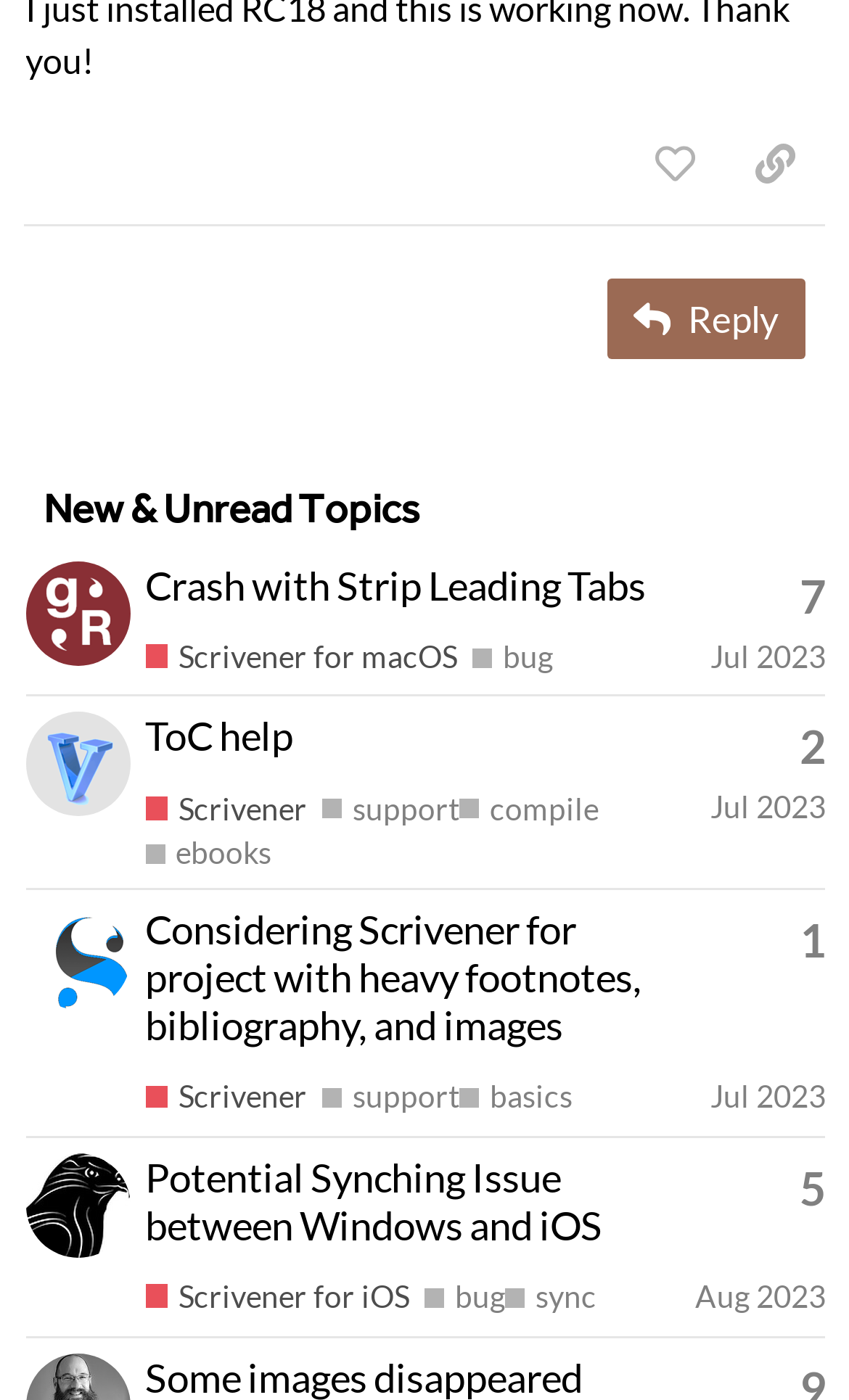What is the topic with 7 replies about?
Answer the question in as much detail as possible.

I found the topic with 7 replies by looking at the gridcell elements. The first gridcell has a heading element 'Crash with Strip Leading Tabs' and a generic element 'This topic has 7 replies'. Therefore, the topic with 7 replies is about 'Crash with Strip Leading Tabs'.